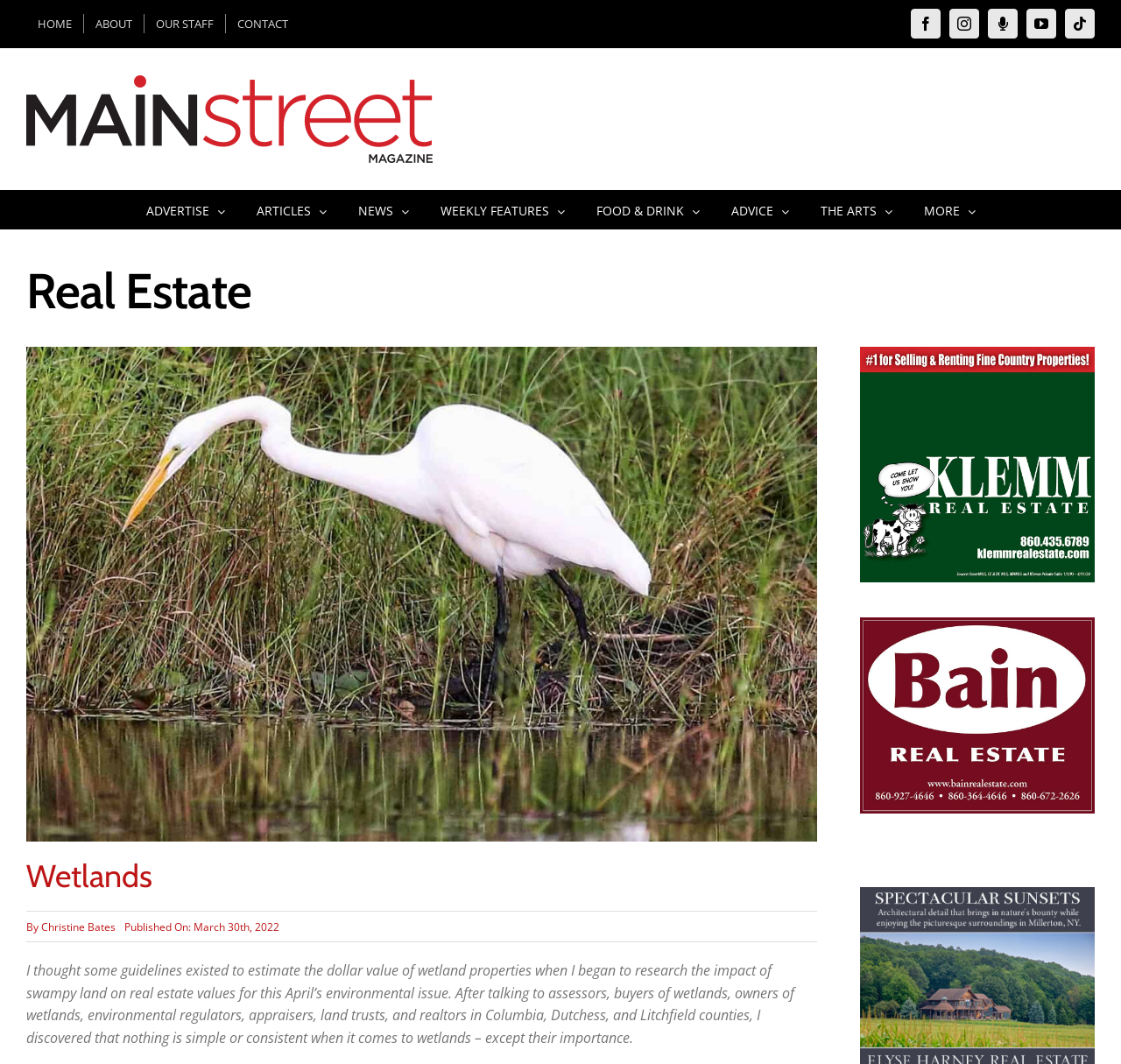Please mark the bounding box coordinates of the area that should be clicked to carry out the instruction: "Read the article by Christine Bates".

[0.037, 0.864, 0.103, 0.878]